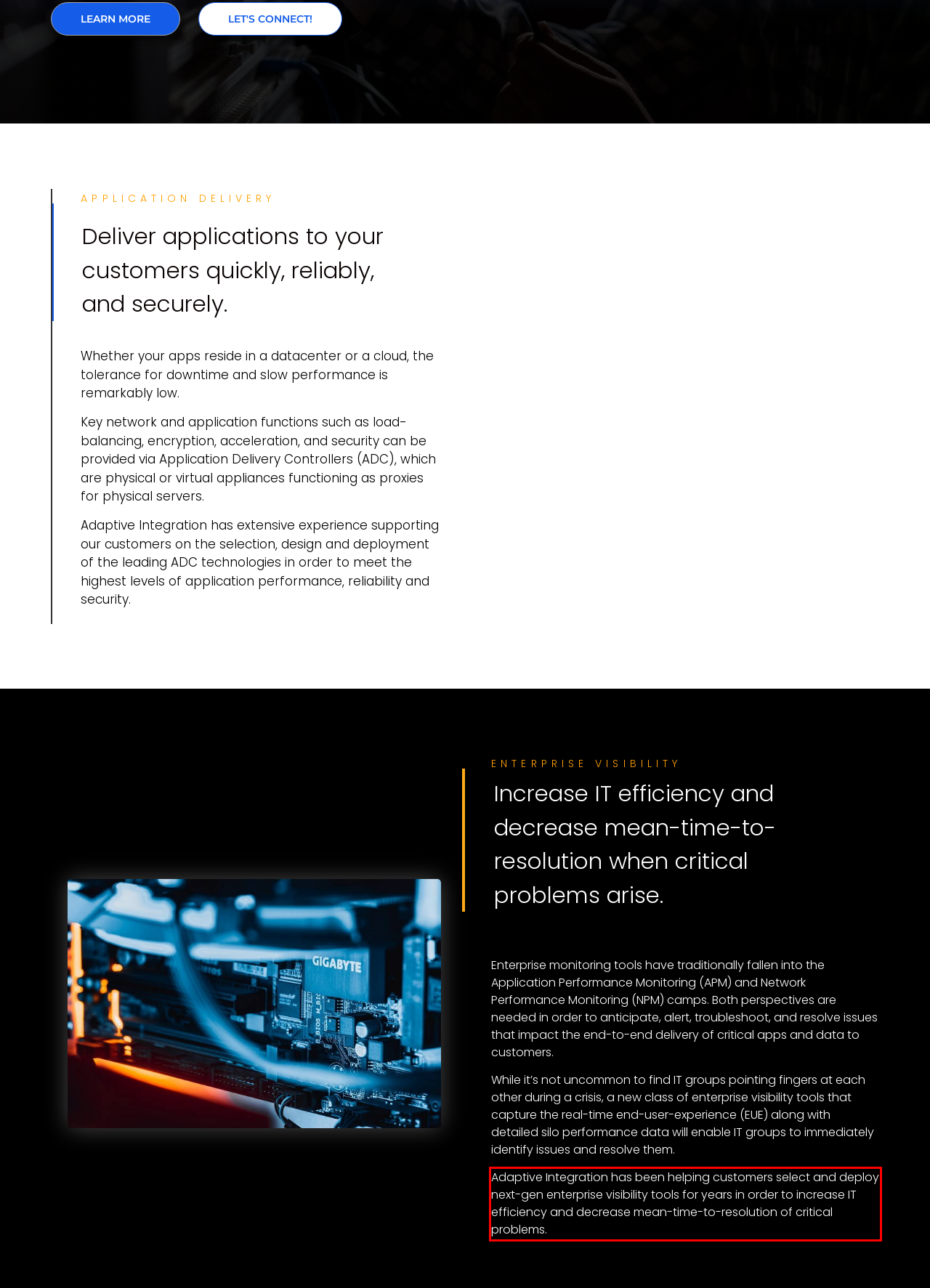Locate the red bounding box in the provided webpage screenshot and use OCR to determine the text content inside it.

Adaptive Integration has been helping customers select and deploy next-gen enterprise visibility tools for years in order to increase IT efficiency and decrease mean-time-to-resolution of critical problems.